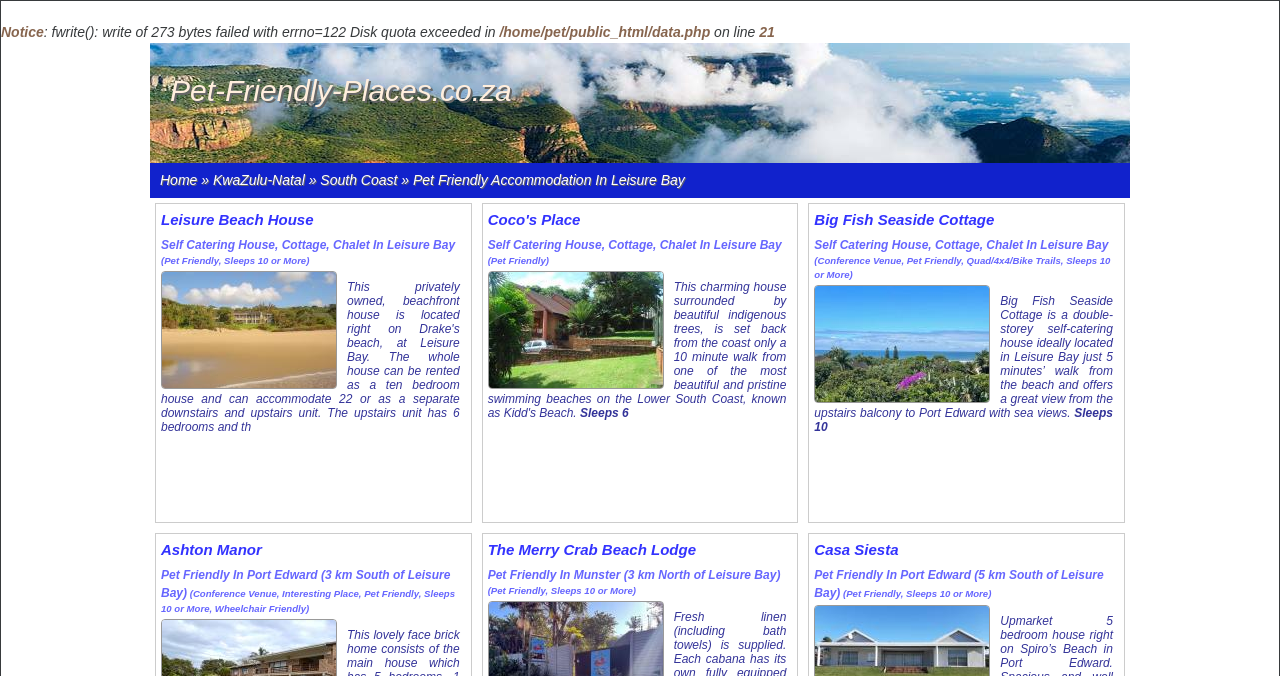Provide the bounding box coordinates of the UI element that matches the description: "Home".

[0.125, 0.254, 0.154, 0.278]